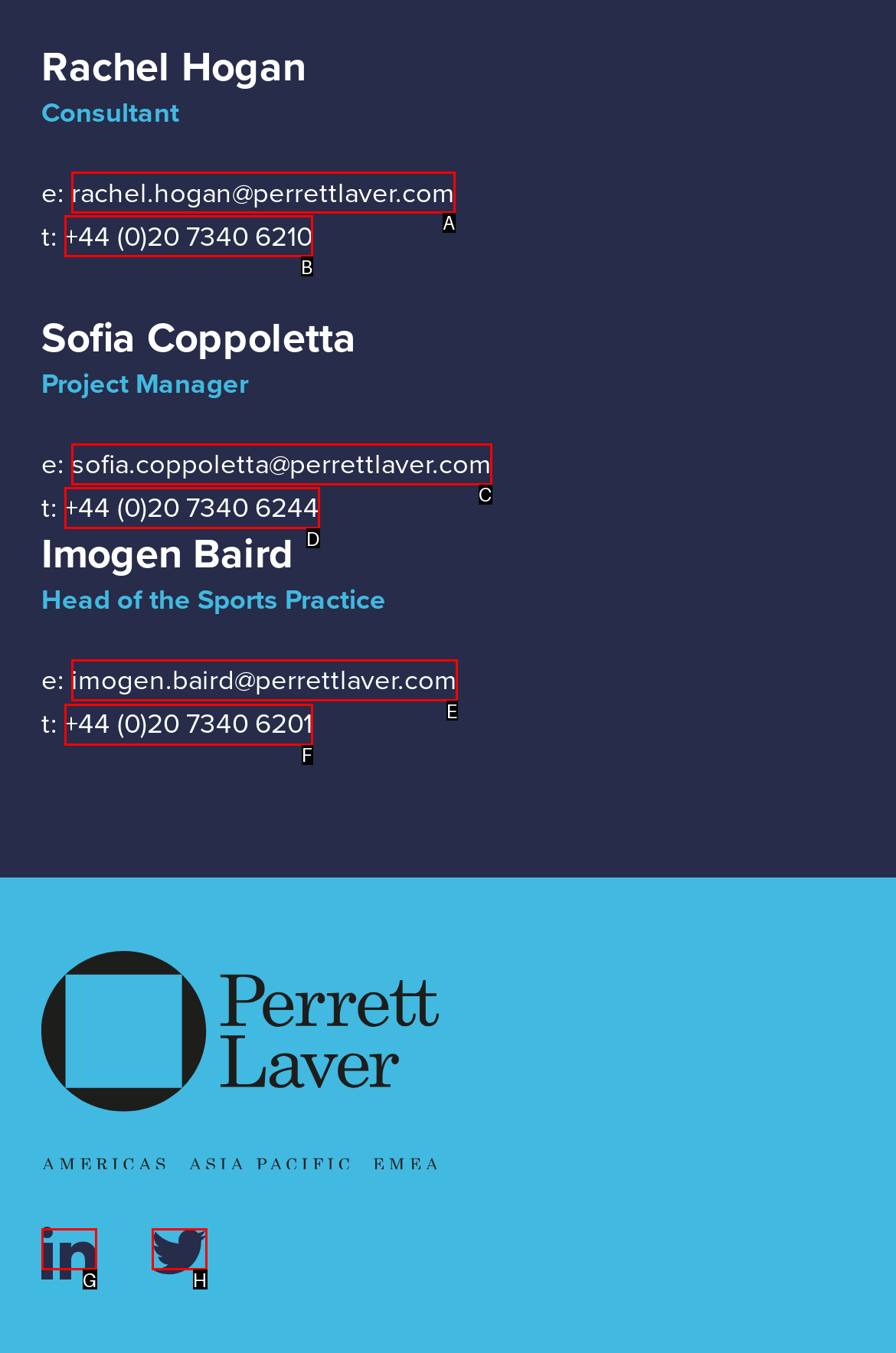Find the HTML element that matches the description provided: sofia.coppoletta@perrettlaver.com
Answer using the corresponding option letter.

C